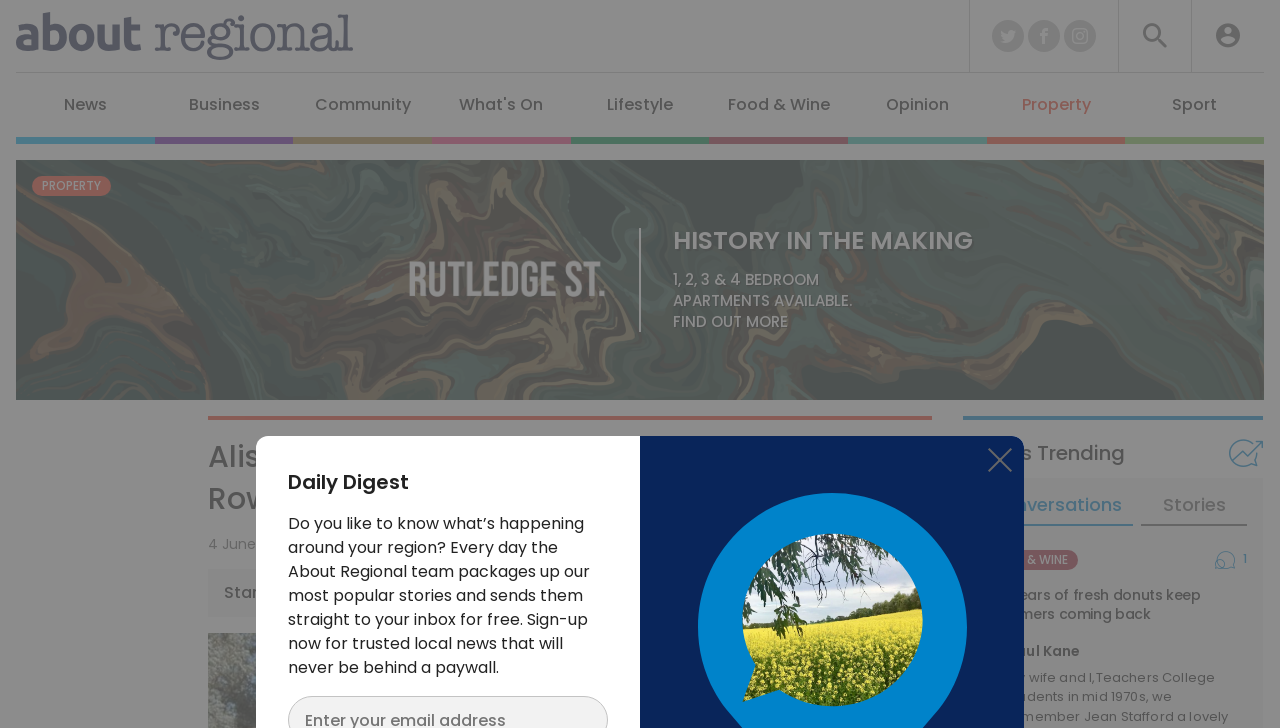Please identify the bounding box coordinates of the element that needs to be clicked to execute the following command: "View Food & Wine articles". Provide the bounding box using four float numbers between 0 and 1, formatted as [left, top, right, bottom].

[0.554, 0.1, 0.663, 0.198]